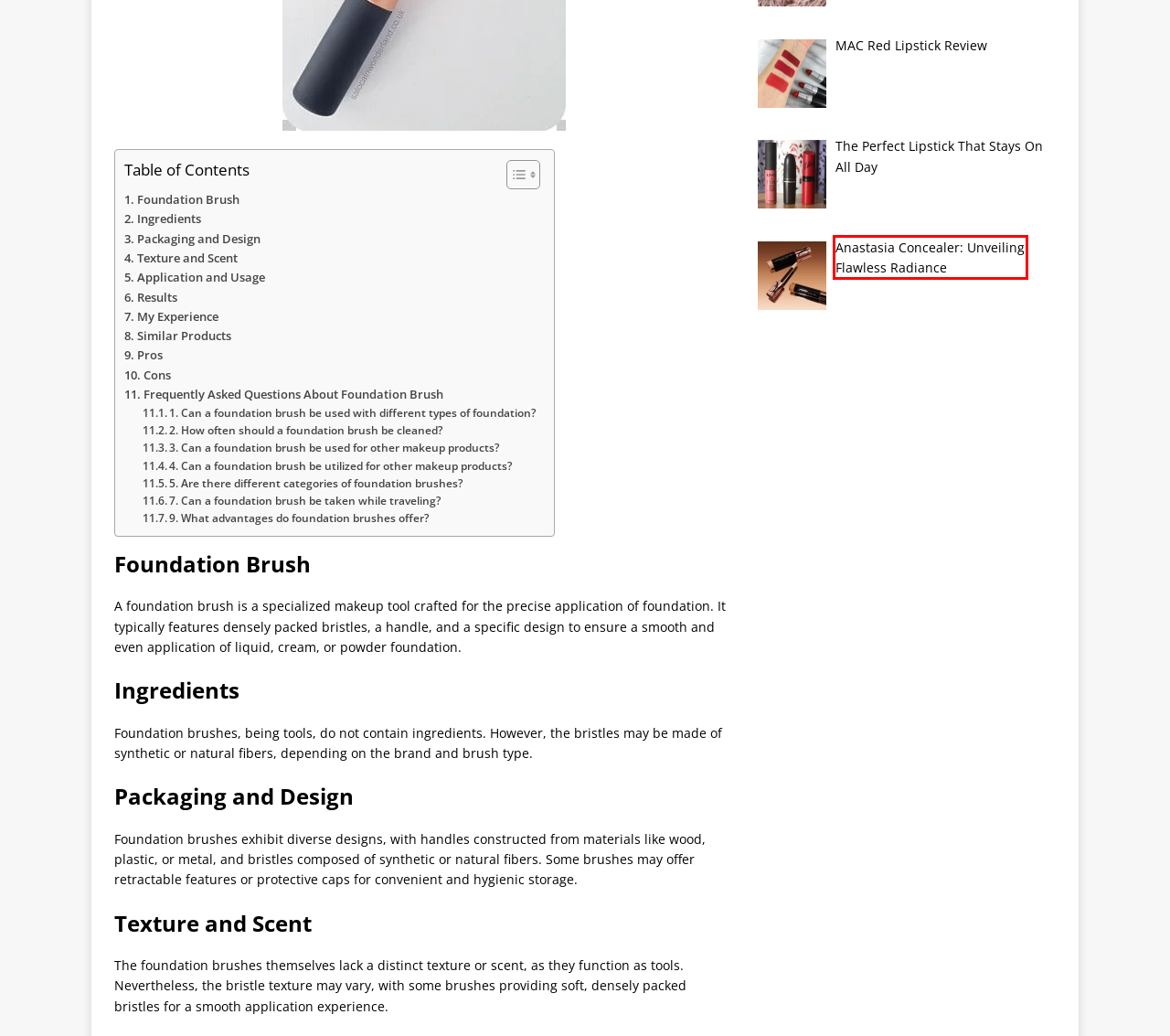You are provided with a screenshot of a webpage that includes a red rectangle bounding box. Please choose the most appropriate webpage description that matches the new webpage after clicking the element within the red bounding box. Here are the candidates:
A. The Perfect Lipstick That Stays On All Day - All She Things
B. MAC Red Lipstick Review - All She Things
C. Best Foundation for Women Over 50 - All She Things
D. brush Archives - All She Things
E. Anastasia Concealer: Unveiling Flawless Radiance - All She Things
F. Impeccable Beauty of Liquid Foundation Brush - All She Things
G. Admin, Author at All She Things
H. REM Beauty Concealer: Covered in Confidence - All She Things

E